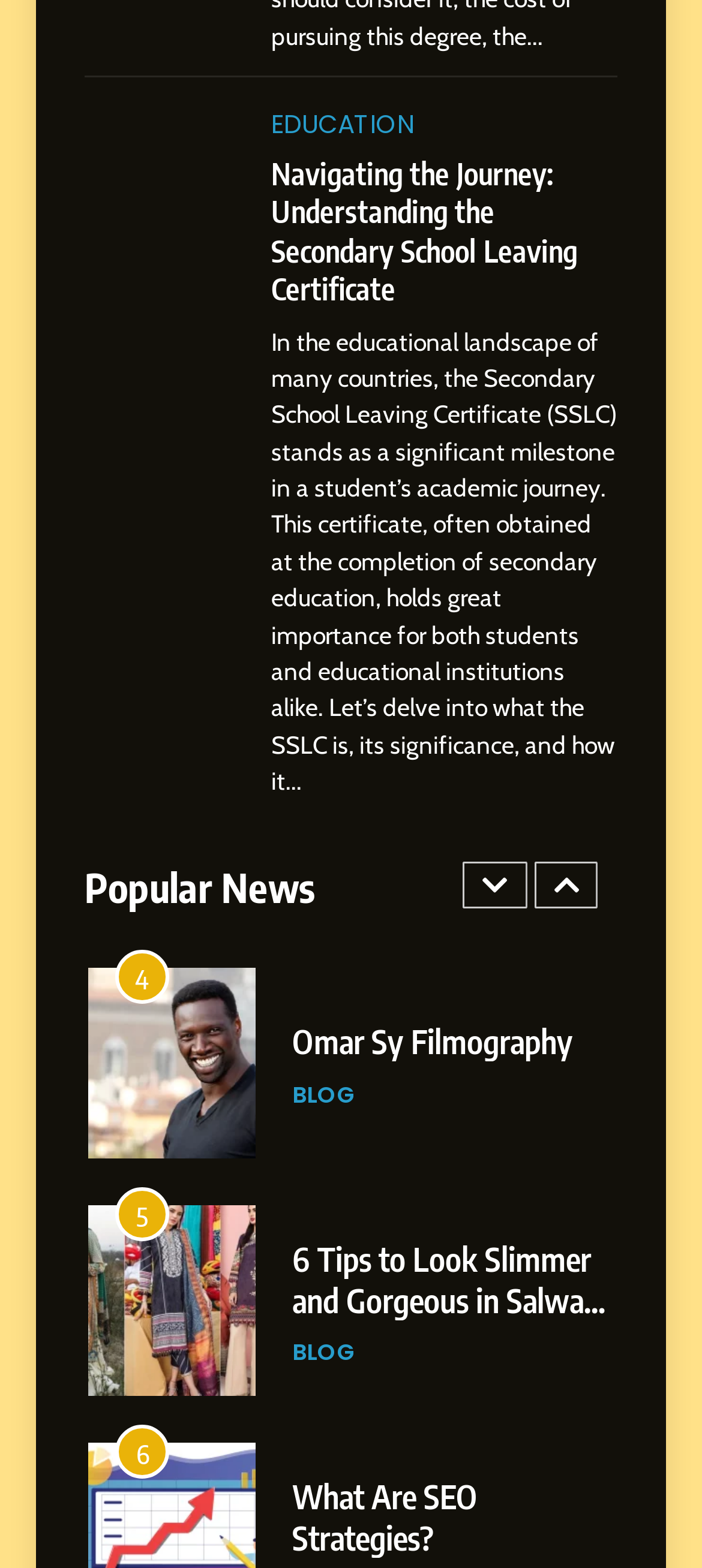Please locate the UI element described by "Omar Sy Filmography" and provide its bounding box coordinates.

[0.417, 0.953, 0.817, 0.98]